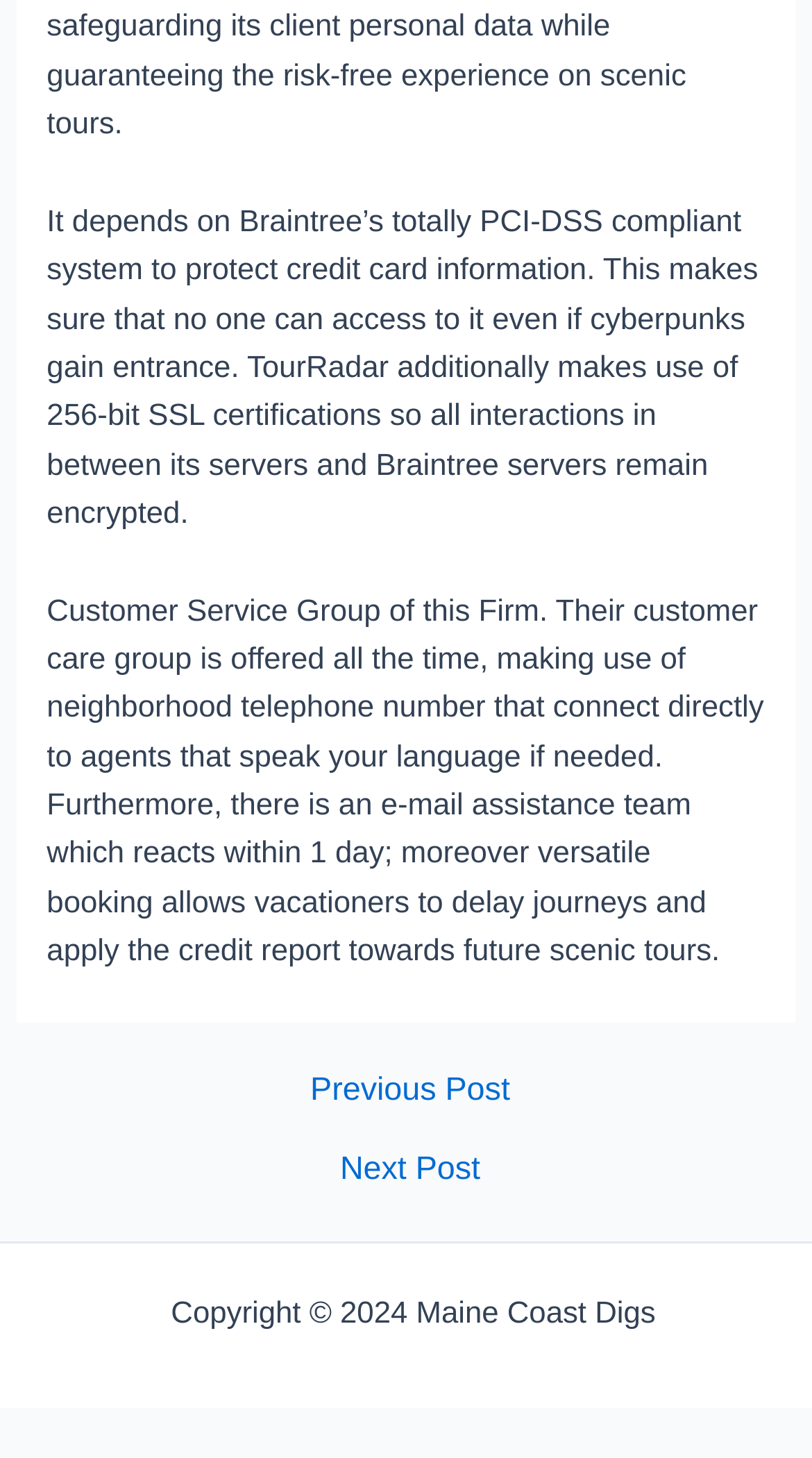What is the navigation feature on the webpage?
From the image, respond with a single word or phrase.

Previous and Next Post